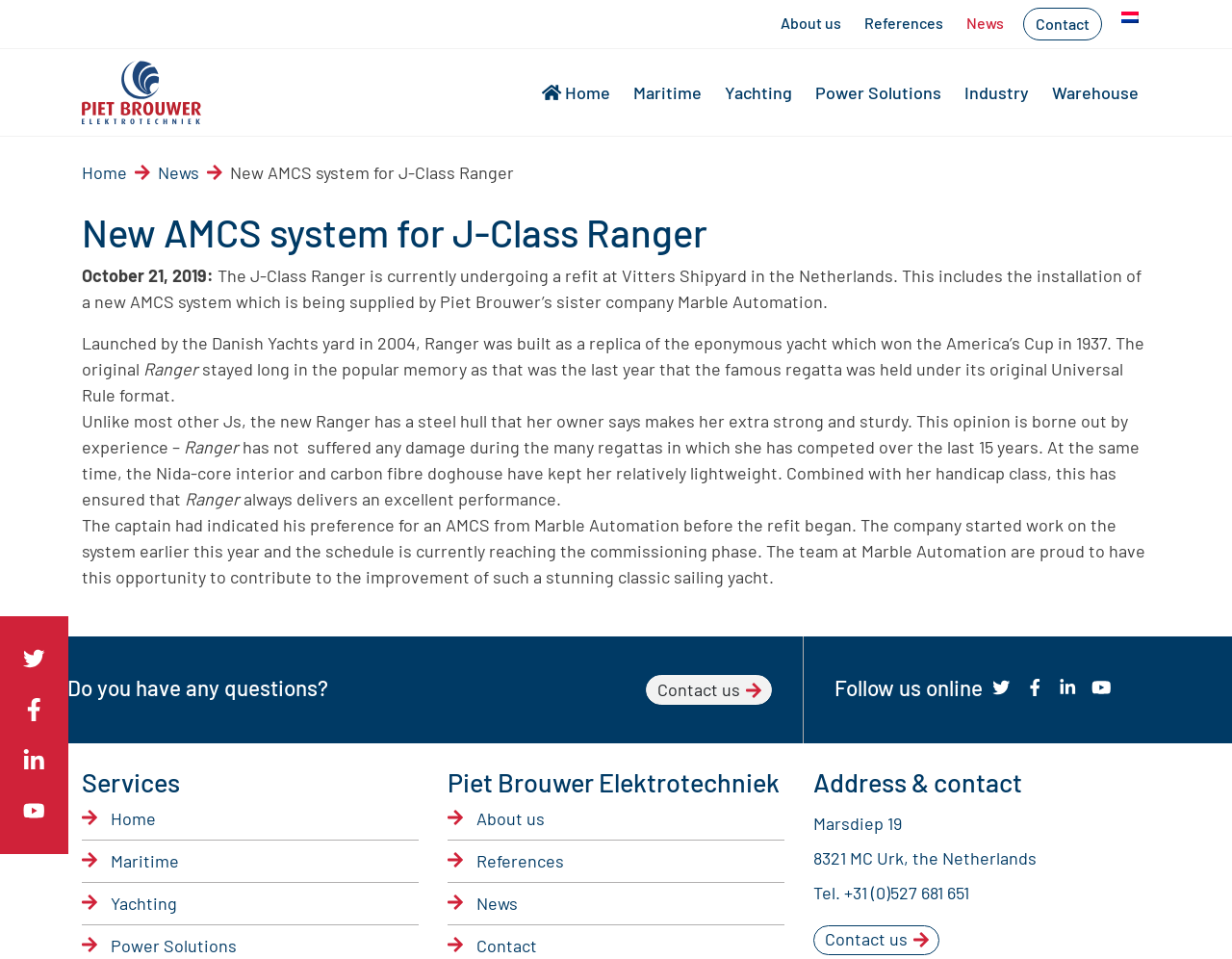Please determine the bounding box coordinates of the section I need to click to accomplish this instruction: "Click on 'http://www.reliefweb.int/rw/RWB.NSF/db90'".

None